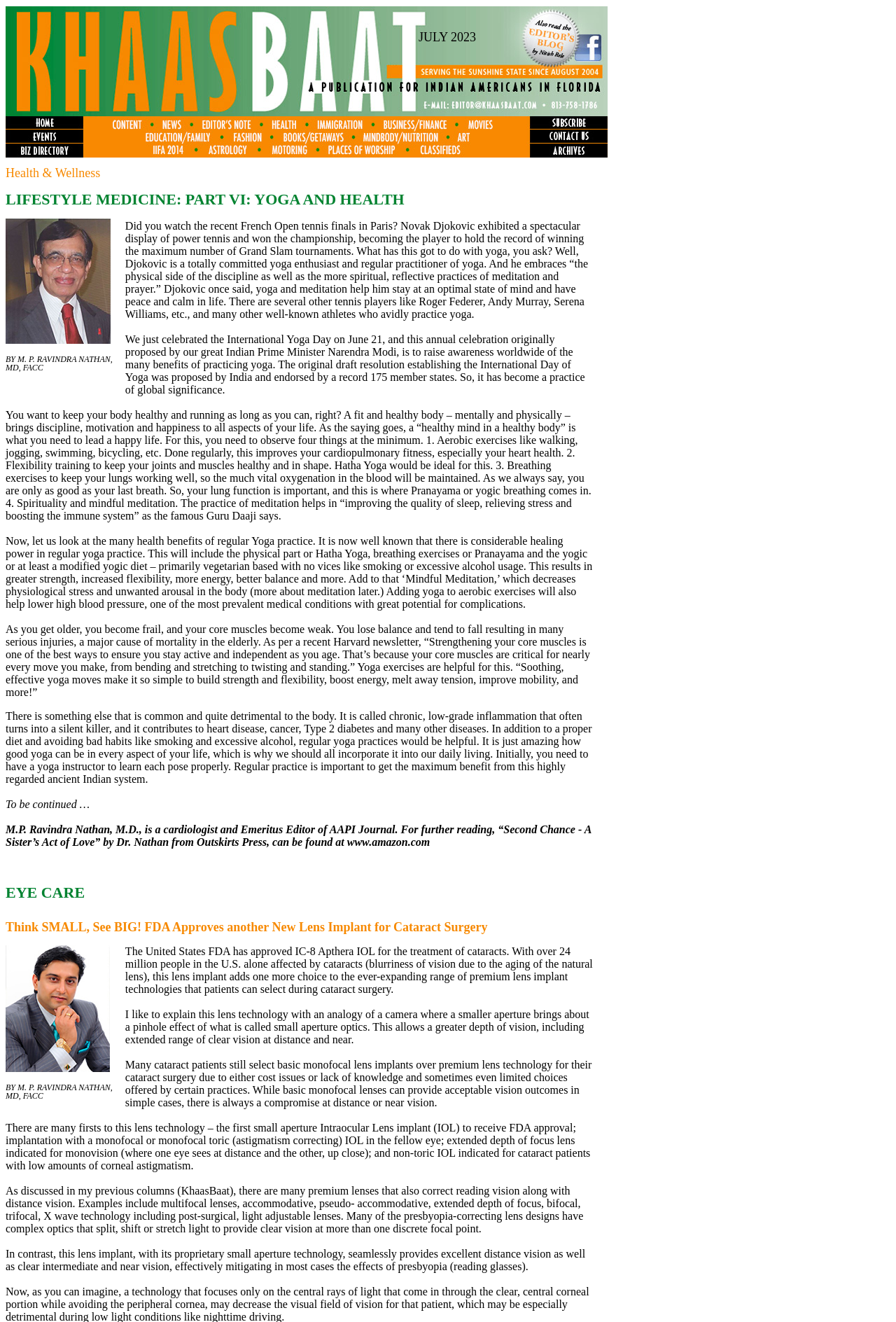Identify the headline of the webpage and generate its text content.

LIFESTYLE MEDICINE: PART VI: YOGA AND HEALTH
